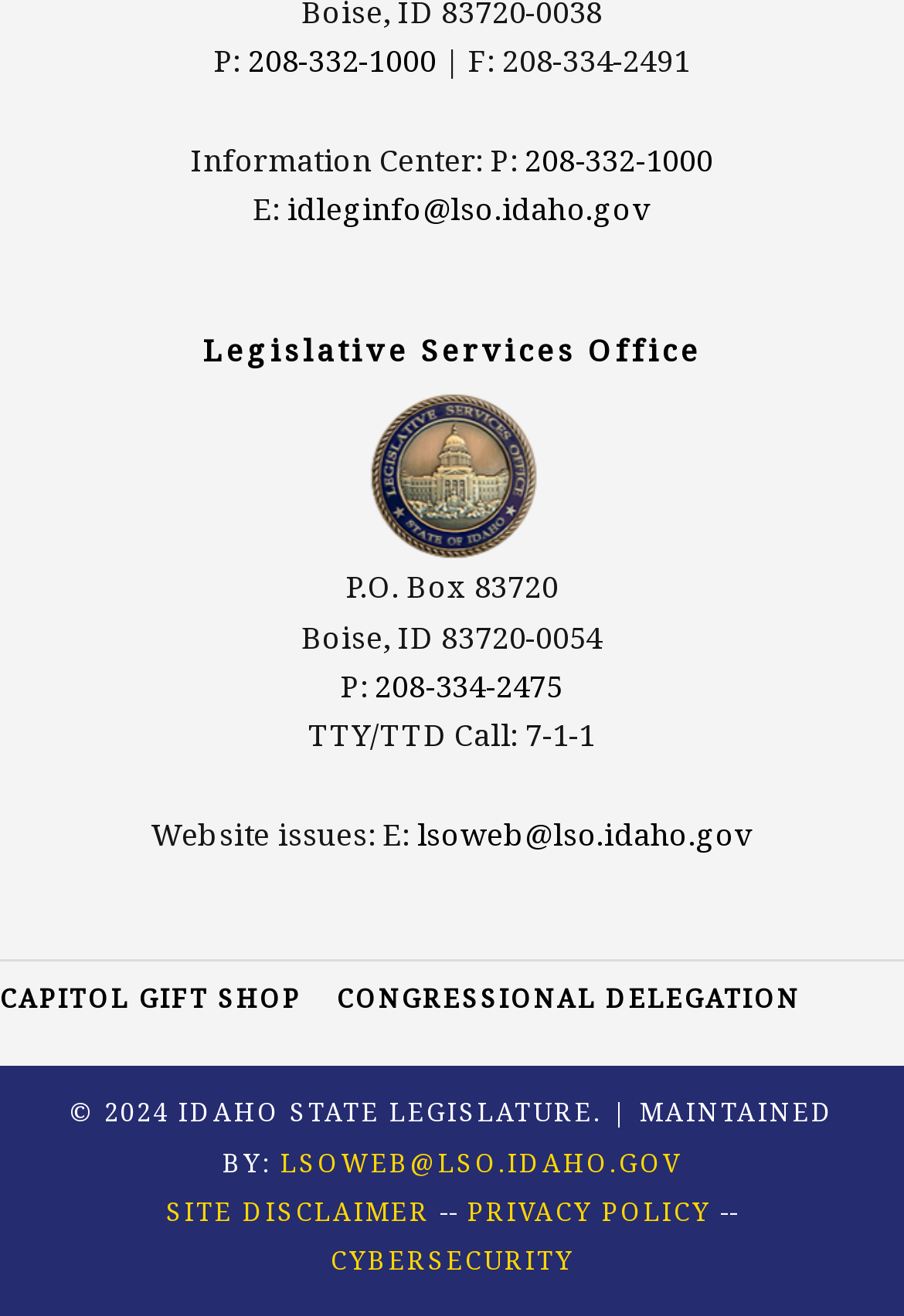What is the email address for reporting website issues?
Please answer the question with a detailed response using the information from the screenshot.

I found the email address by looking at the text 'Website issues: E:' and the adjacent link 'lsoweb@lso.idaho.gov'.